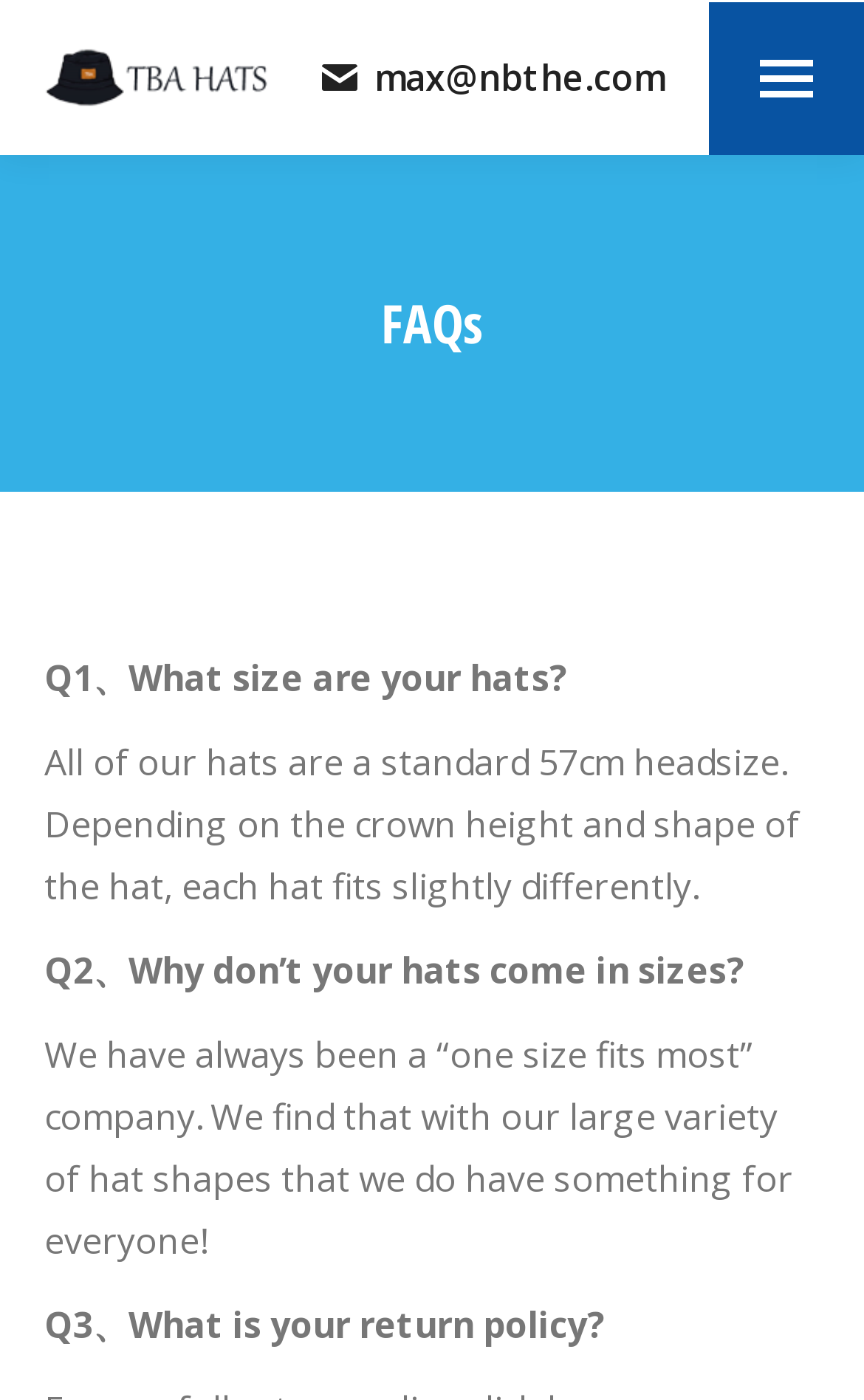Refer to the screenshot and answer the following question in detail:
What type of products are featured on this page?

Based on the link text and image description, it appears that this page is related to hats, specifically bucket hats, and offers wholesale, custom, and bulk options for men's and women's hats.